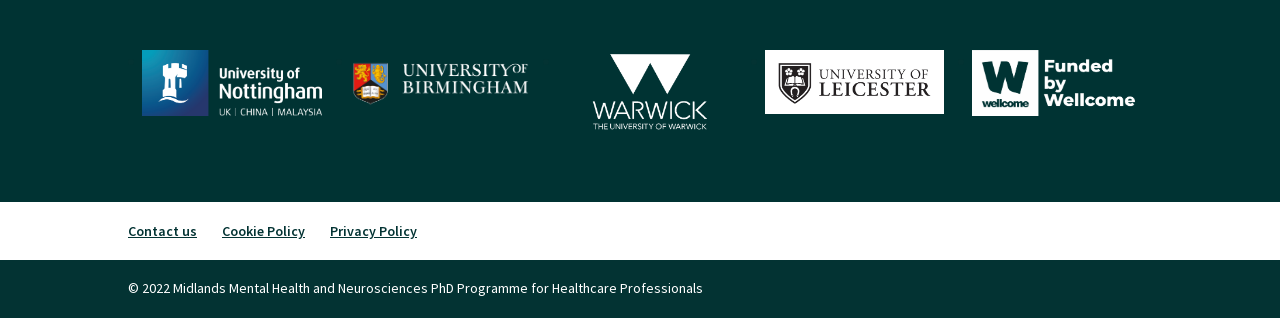Can you find the bounding box coordinates for the element to click on to achieve the instruction: "visit University of Nottingham"?

[0.111, 0.156, 0.251, 0.364]